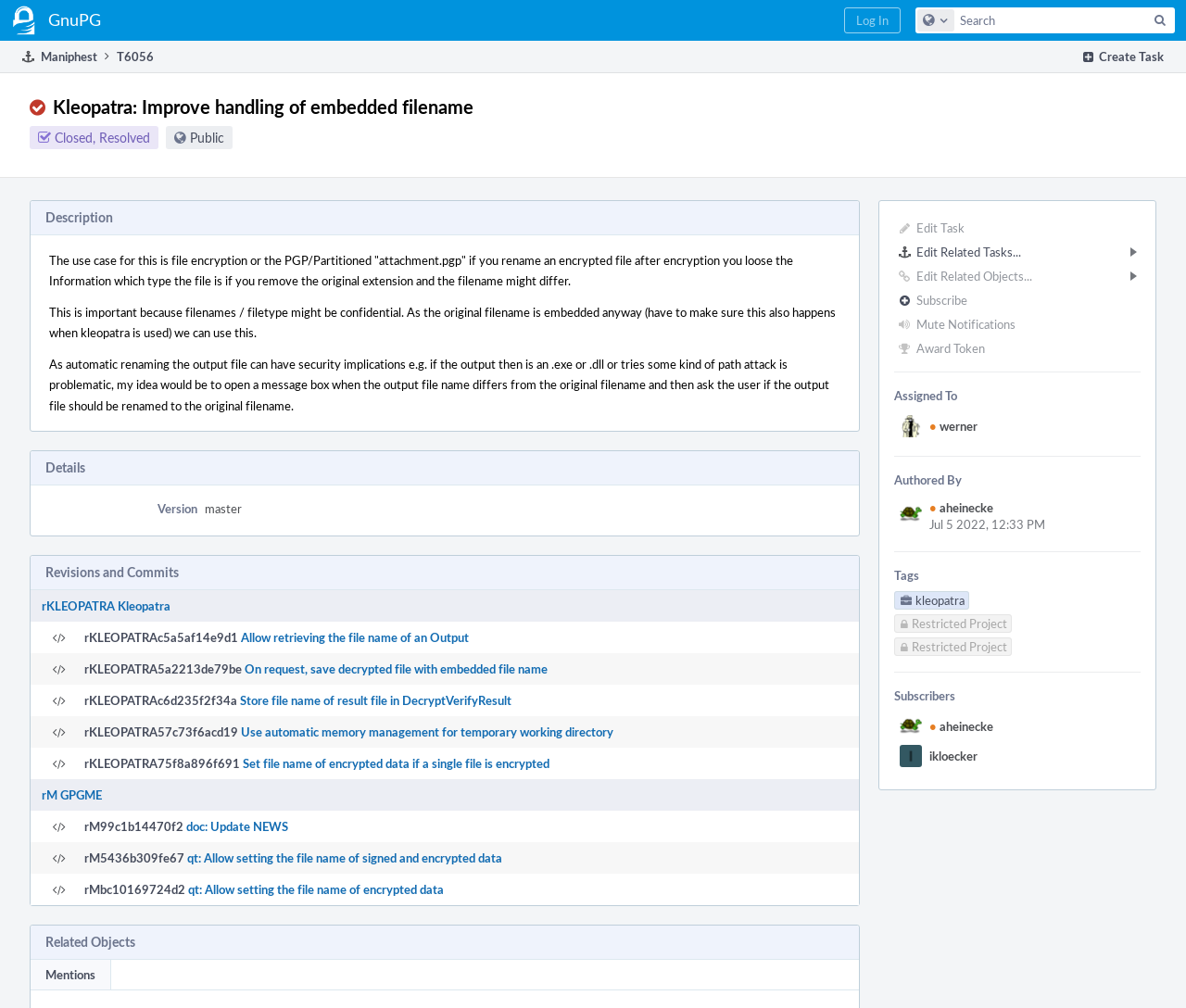Find and indicate the bounding box coordinates of the region you should select to follow the given instruction: "Edit the task".

[0.751, 0.214, 0.965, 0.238]